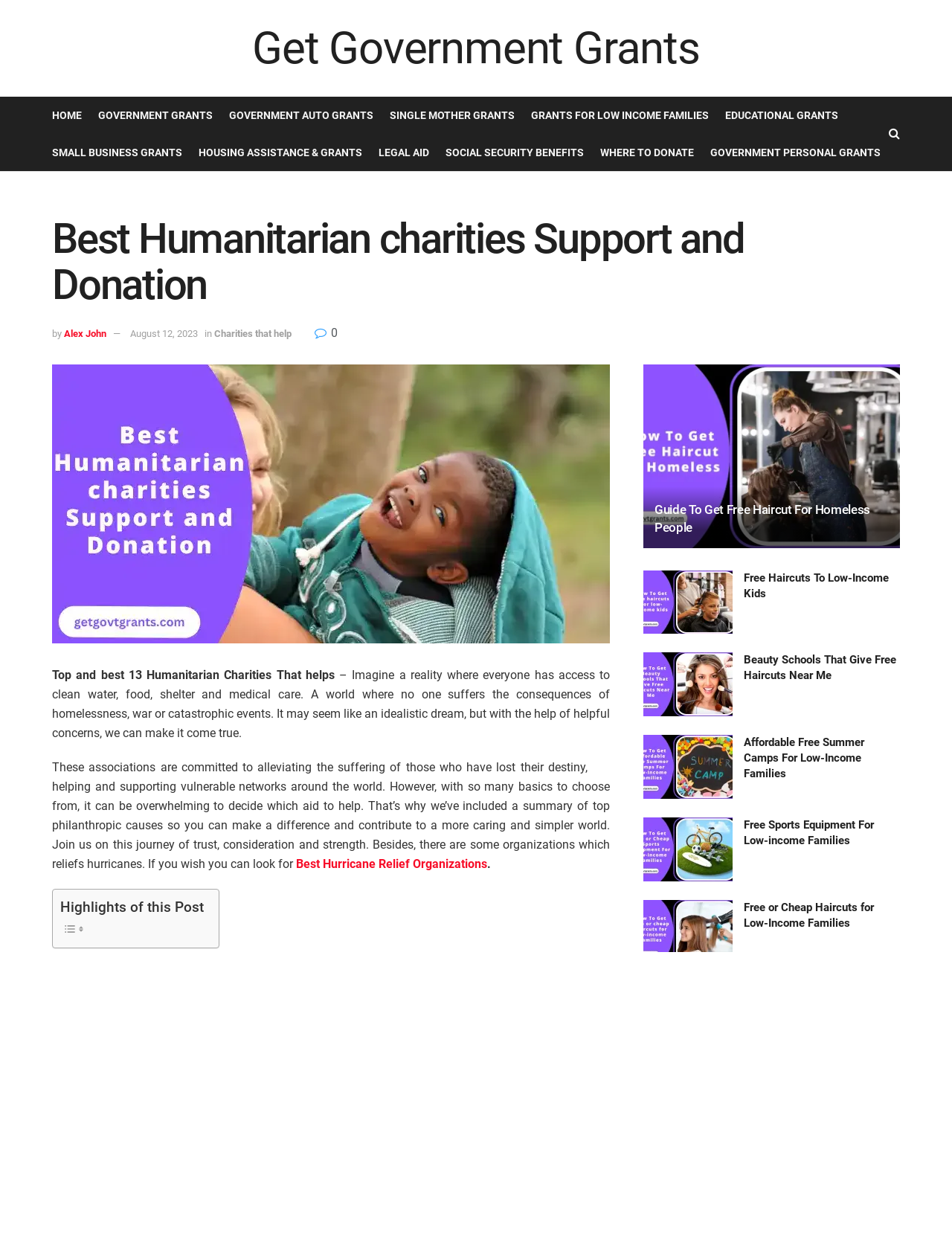Identify the bounding box coordinates of the element to click to follow this instruction: 'Click on 'Get Government Grants''. Ensure the coordinates are four float values between 0 and 1, provided as [left, top, right, bottom].

[0.265, 0.021, 0.735, 0.056]